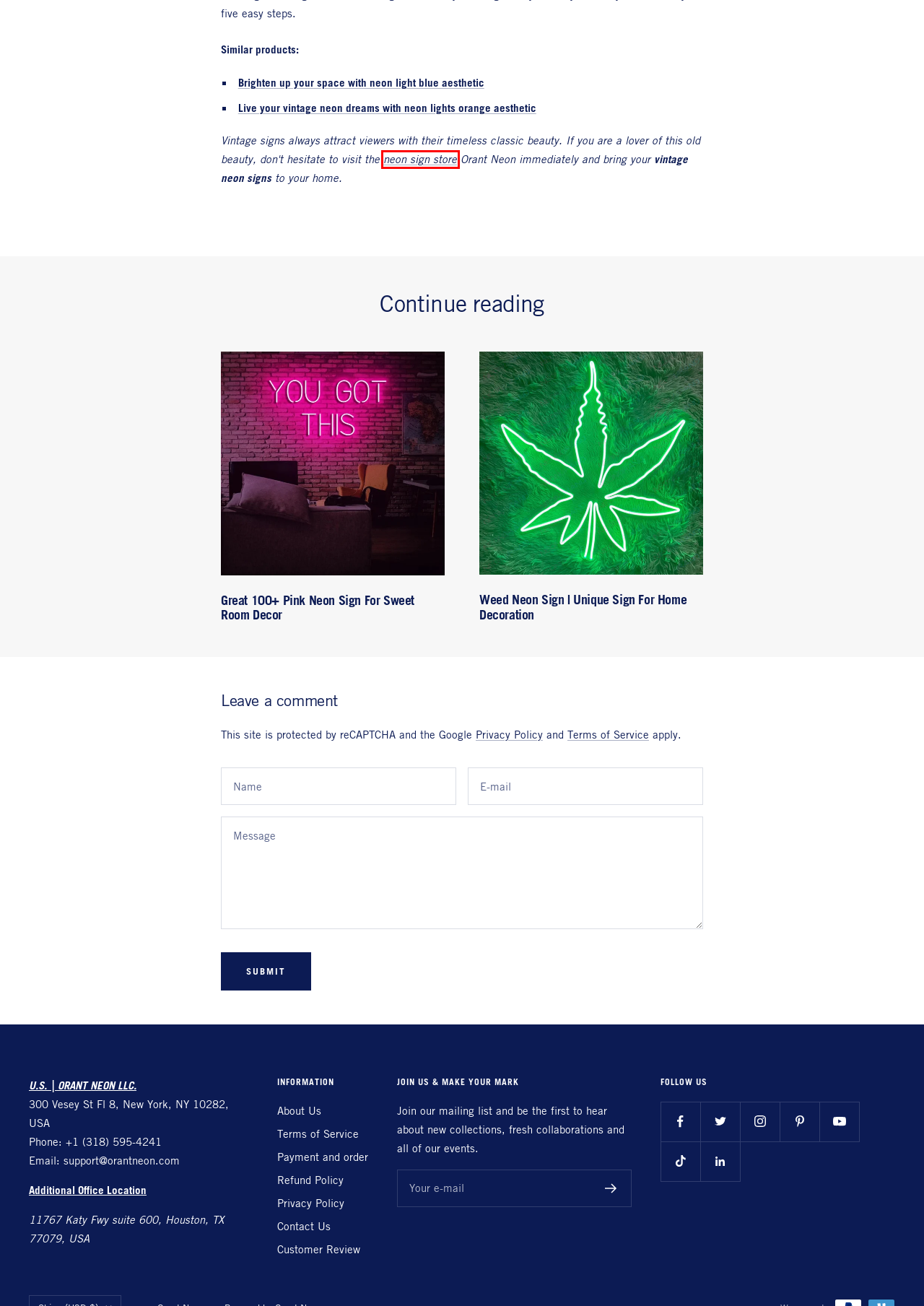Look at the screenshot of a webpage where a red bounding box surrounds a UI element. Your task is to select the best-matching webpage description for the new webpage after you click the element within the bounding box. The available options are:
A. Budweiser Neon Sign Interesting Beer Brand Logo
B. Orant Neon | Neon Sign Shop & Neon Lights Store
C. Nails Pop-Art
D. Blue Neon Sign Aesthetic | Brighten Up Your Space
E. Best Neon Signs For Room & Home Decor
F. Neon sign aesthetic - Light up your space with aesthetic neon signs
G. Foods Pop-Art
H. 15 + Best Orange Neon Sign Aesthetic For Wall & Any Space

B